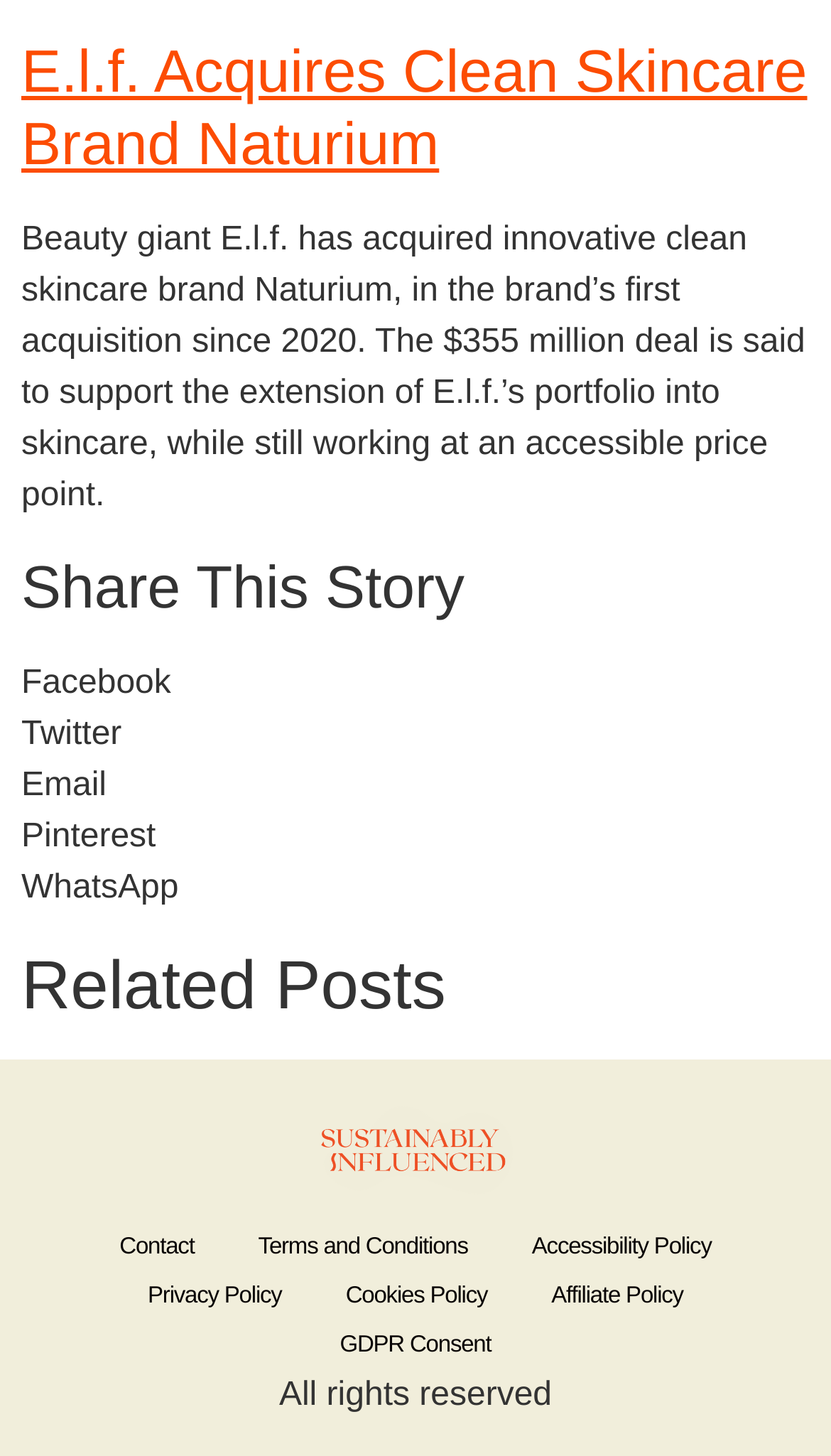Refer to the image and provide a thorough answer to this question:
What social media platforms are available for sharing?

The answer can be found in the StaticText elements which list the social media platforms available for sharing, including Facebook, Twitter, Email, Pinterest, and WhatsApp.